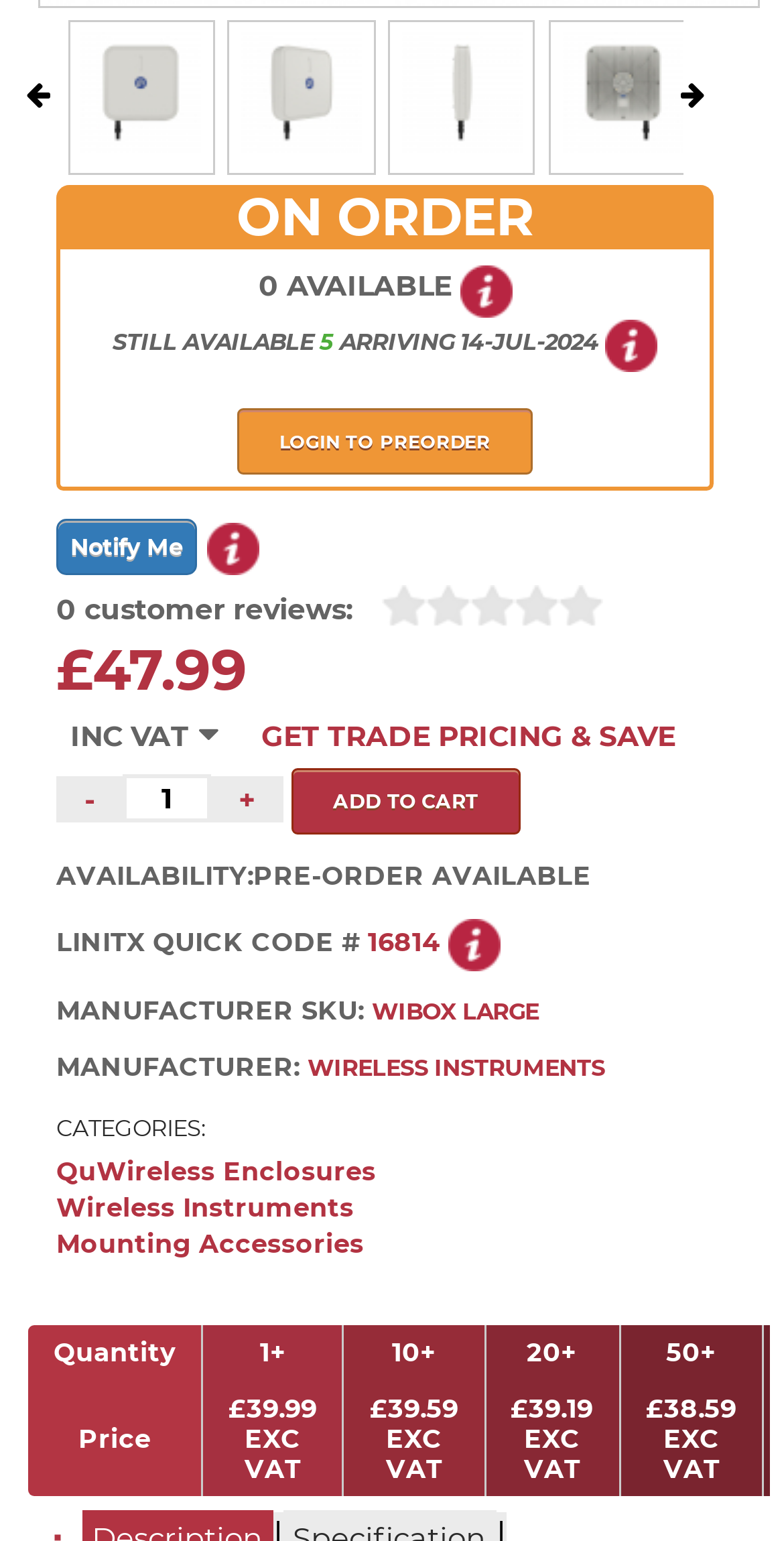Give a concise answer using only one word or phrase for this question:
What is the availability of the product?

PRE-ORDER AVAILABLE